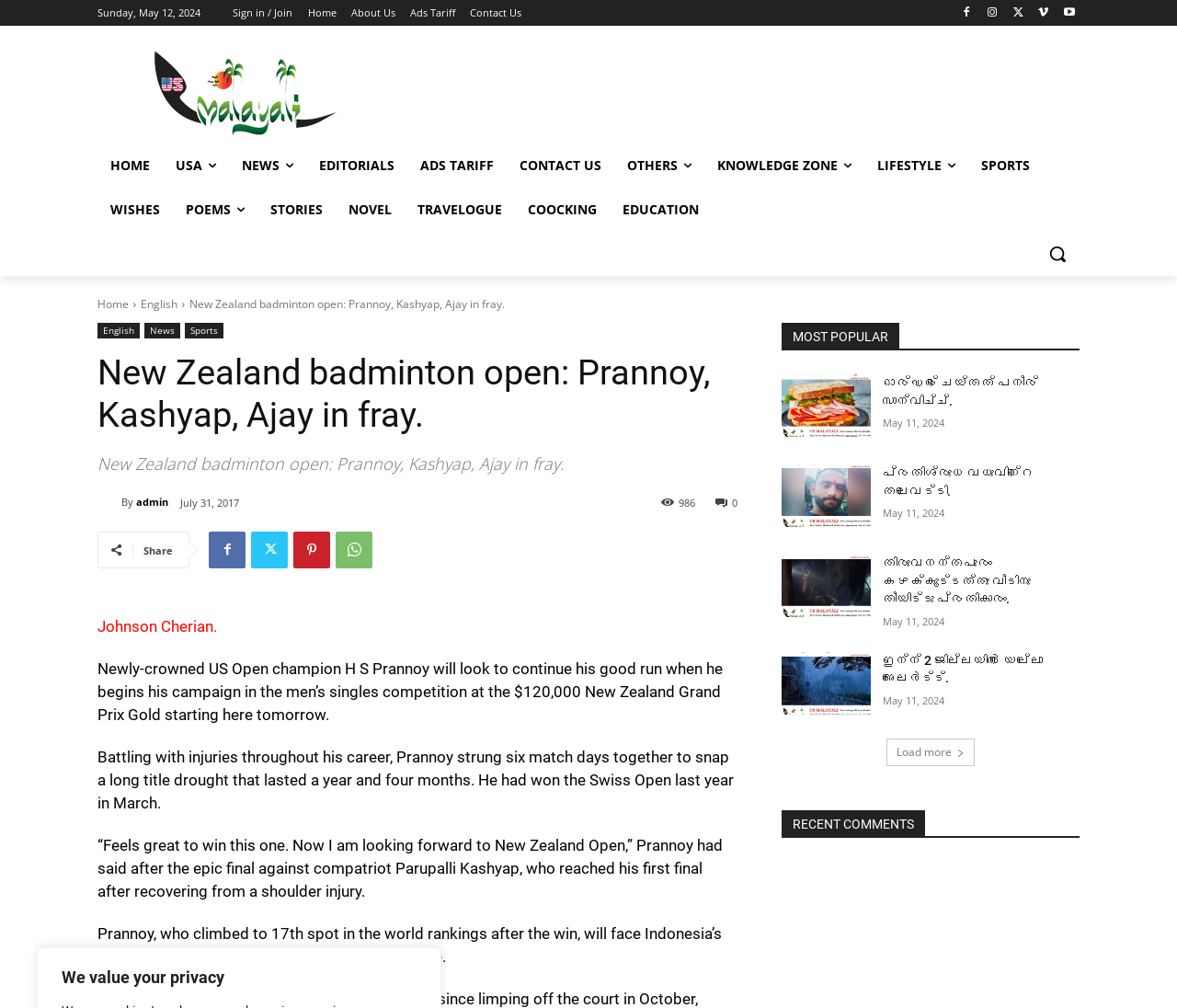Identify the bounding box coordinates of the region that needs to be clicked to carry out this instruction: "Go to Home". Provide these coordinates as four float numbers ranging from 0 to 1, i.e., [left, top, right, bottom].

[0.262, 0.0, 0.286, 0.026]